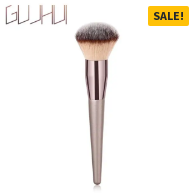What type of applications are the bristles ideal for?
Refer to the screenshot and respond with a concise word or phrase.

Foundation and powder